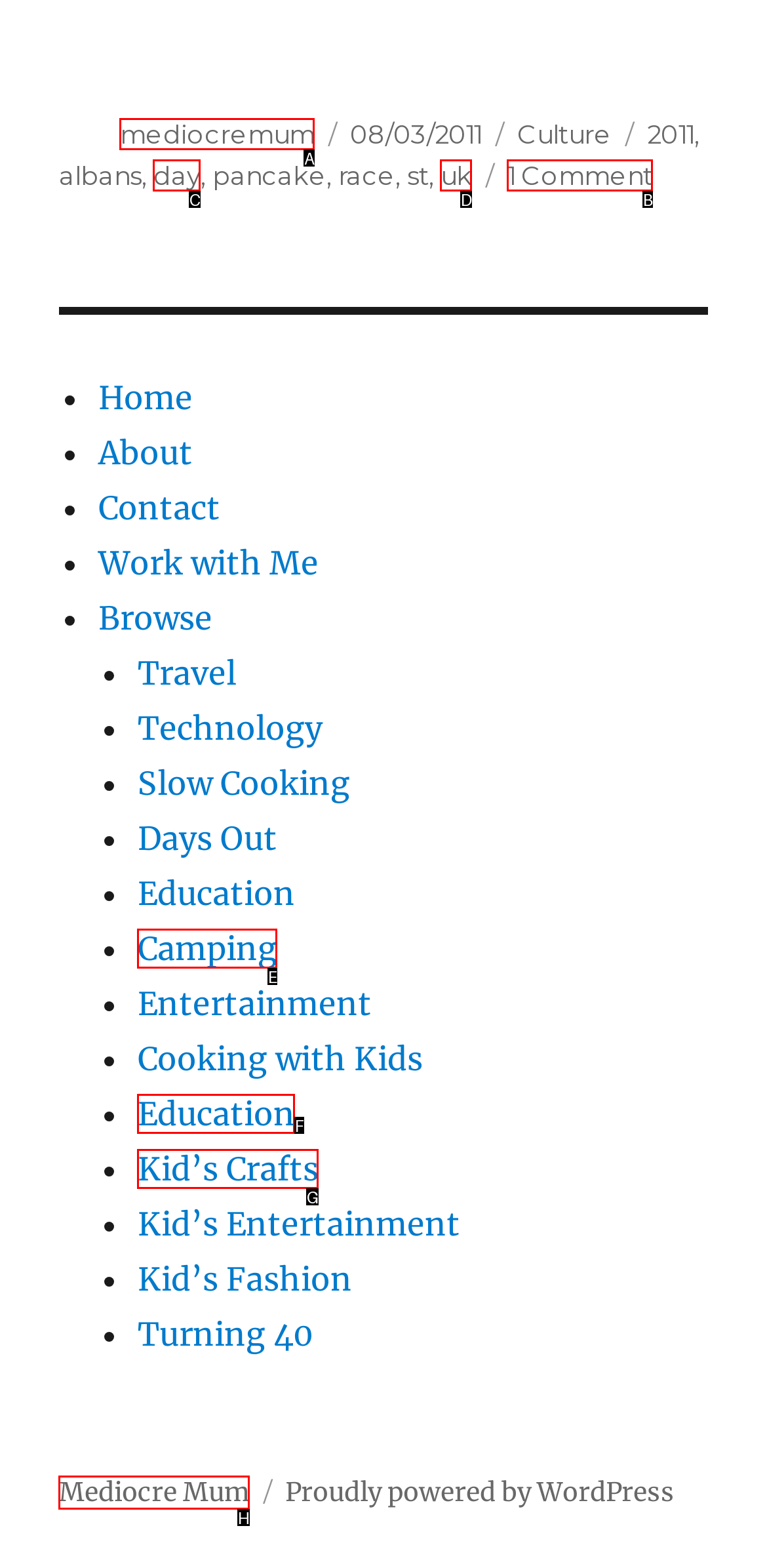Choose the letter that corresponds to the correct button to accomplish the task: Subscribe to the newsletter
Reply with the letter of the correct selection only.

None